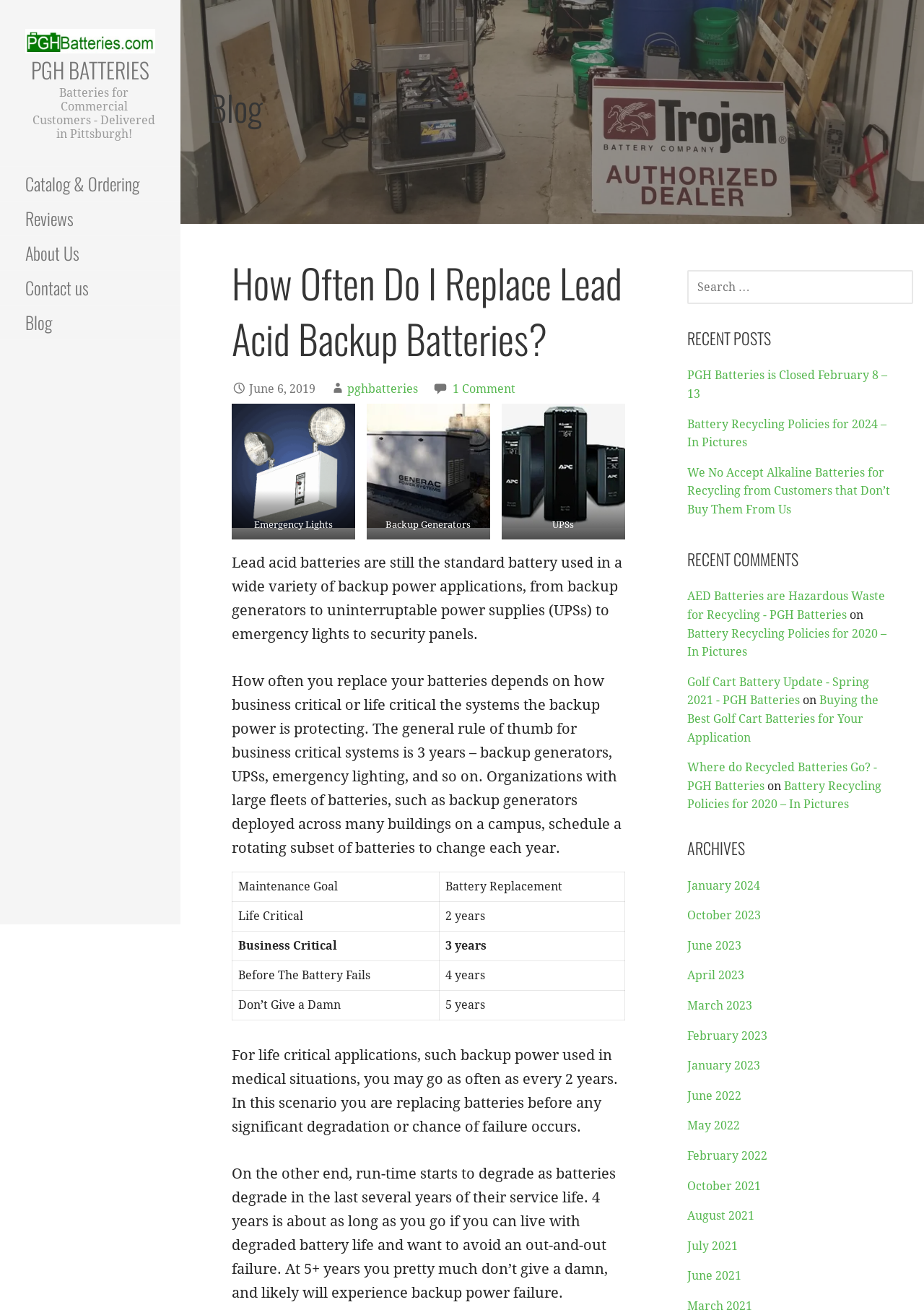Can you find the bounding box coordinates for the element to click on to achieve the instruction: "Visit the page about Night Eyes 3"?

None